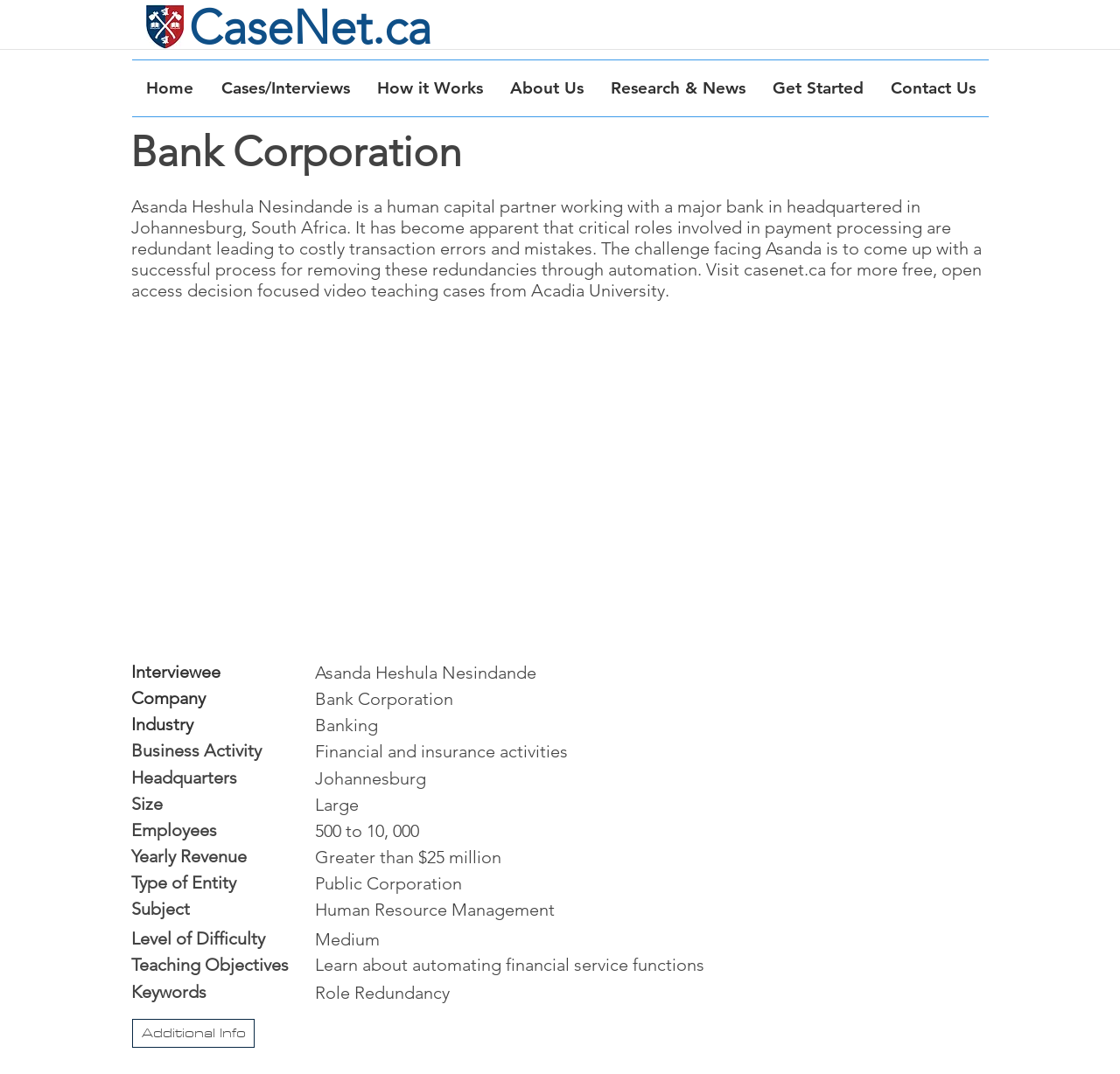Could you locate the bounding box coordinates for the section that should be clicked to accomplish this task: "view additional info".

[0.118, 0.949, 0.227, 0.976]